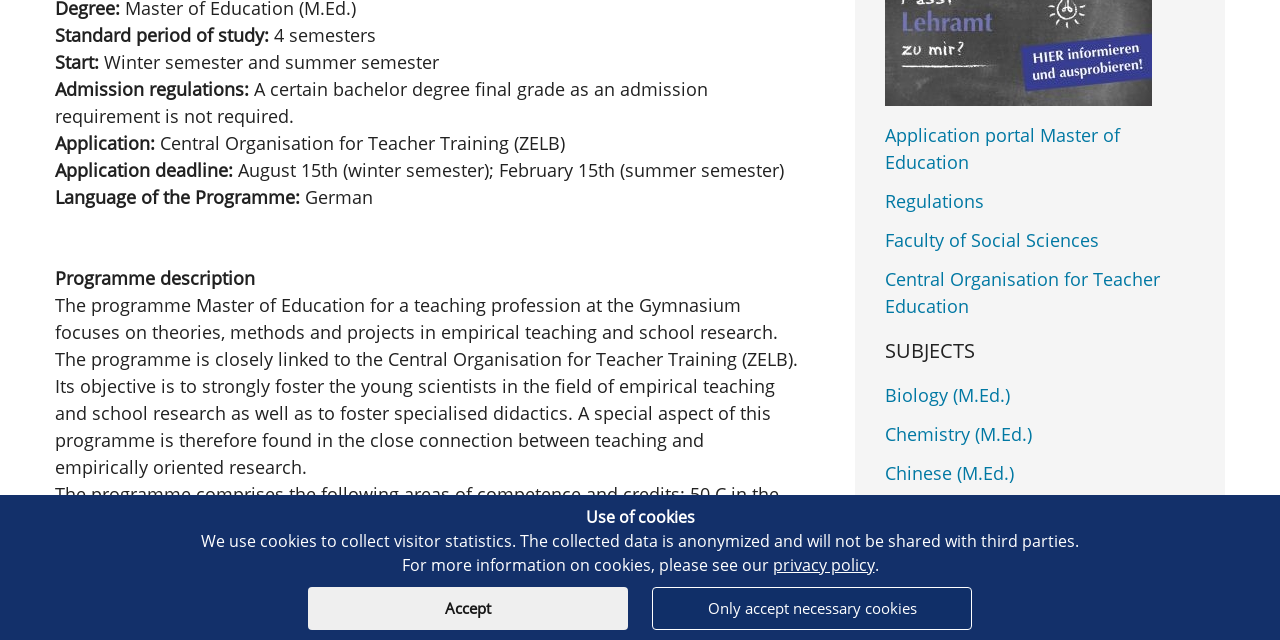Determine the bounding box for the UI element described here: "Accept".

[0.241, 0.917, 0.491, 0.984]